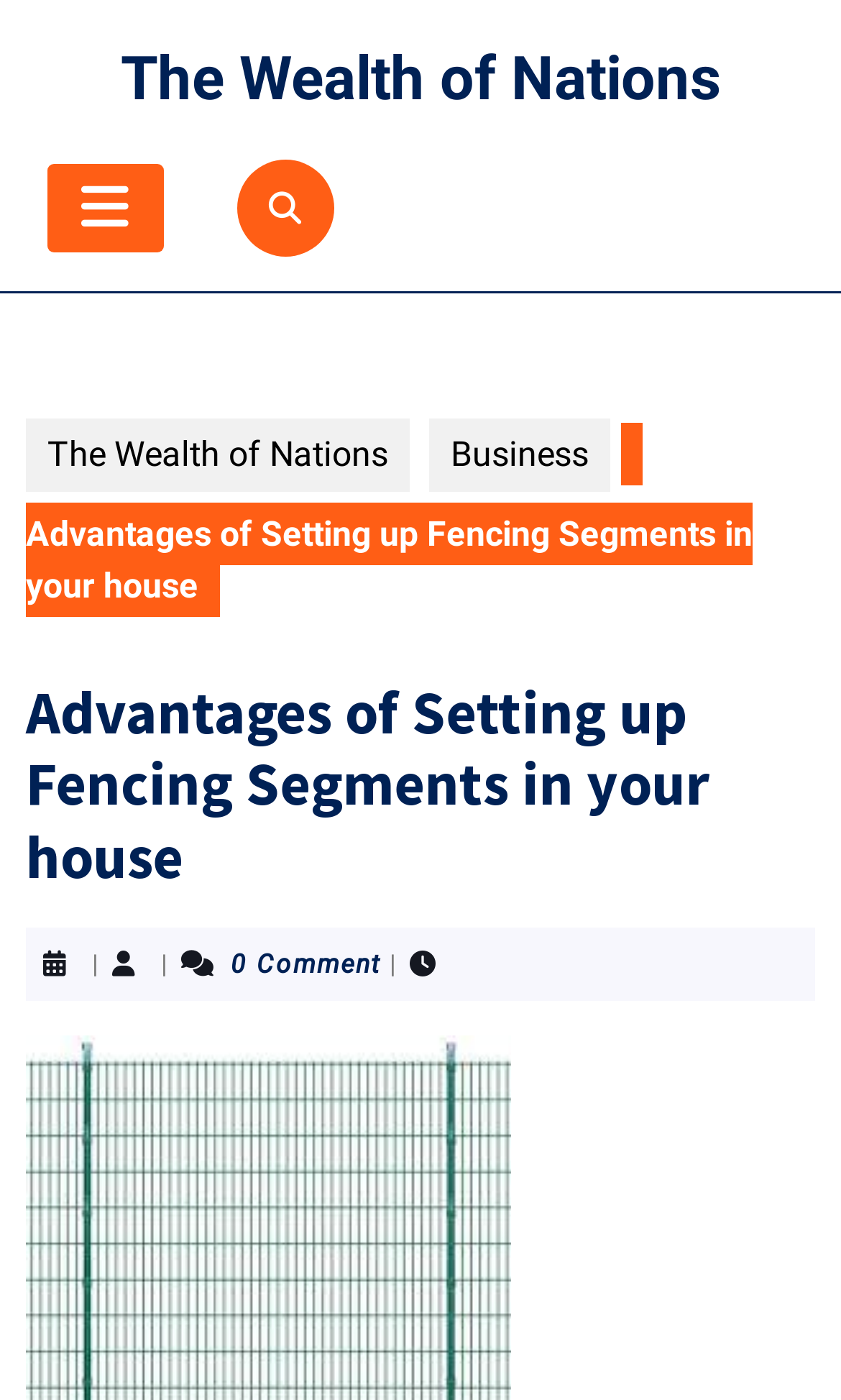How many links are present in the top navigation?
Can you provide an in-depth and detailed response to the question?

I counted the link elements within the top navigation section, which are 'The Wealth of Nations', '', and 'Business', totaling 3 links.